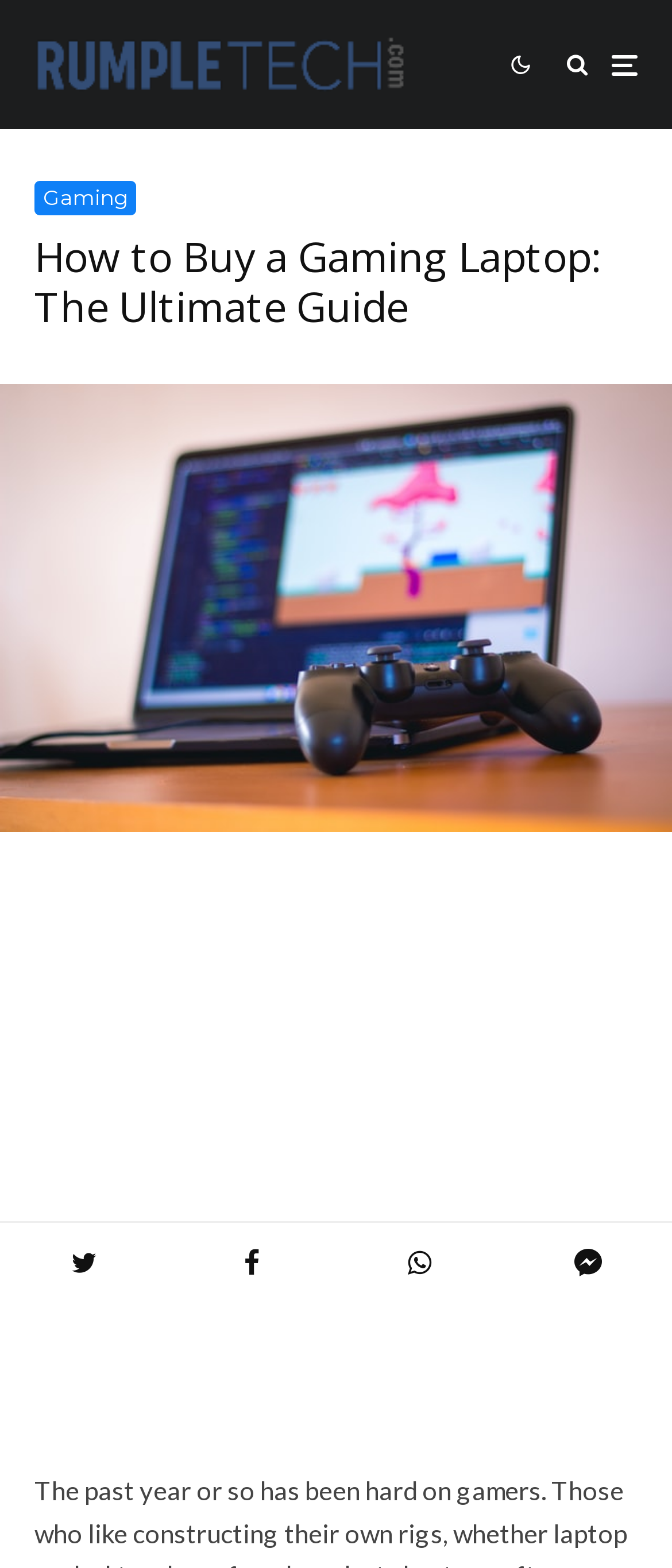What is the purpose of this webpage?
Look at the screenshot and give a one-word or phrase answer.

To help find the right laptop